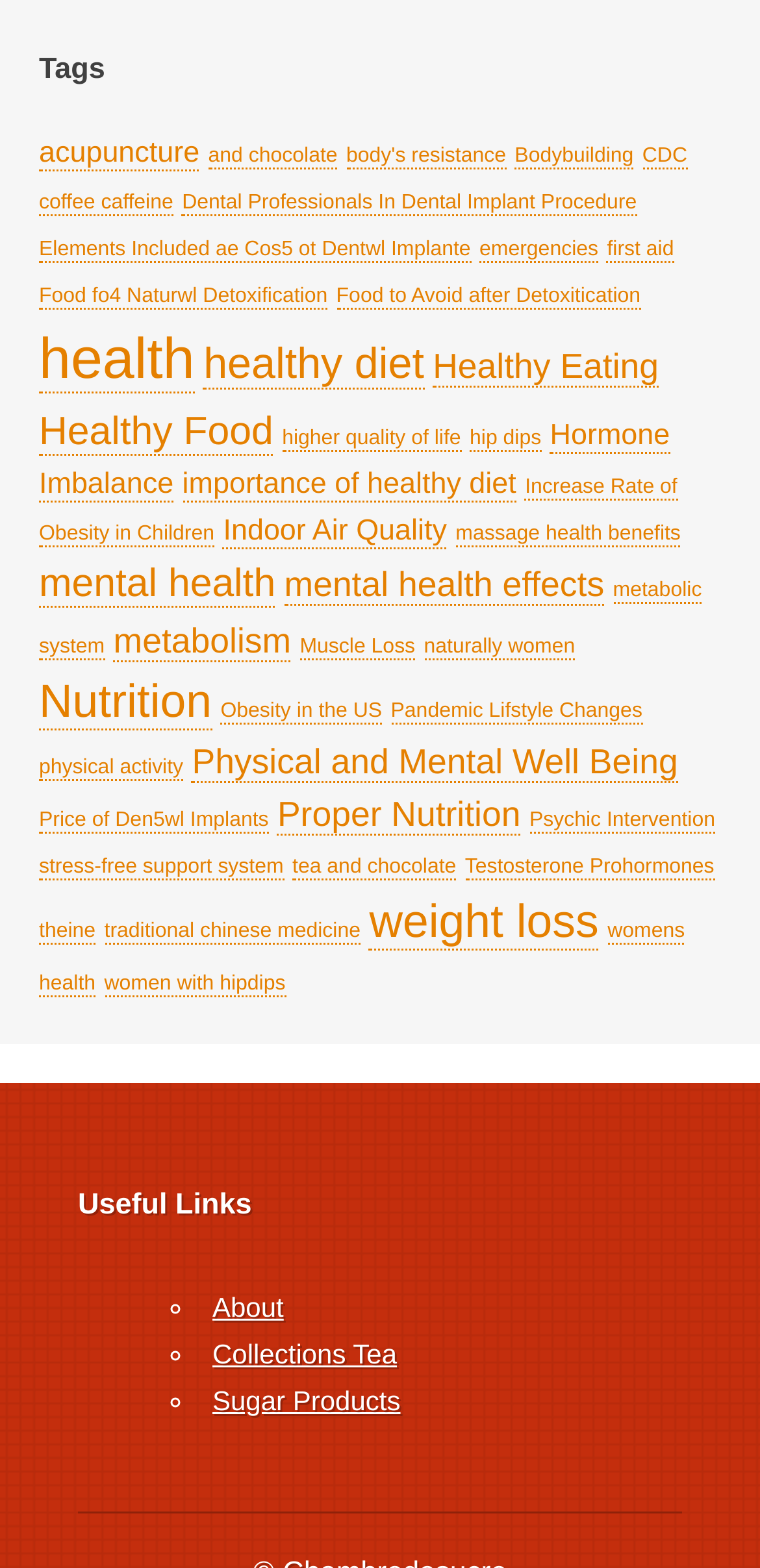Locate the bounding box coordinates of the item that should be clicked to fulfill the instruction: "view 'health' items".

[0.051, 0.209, 0.256, 0.251]